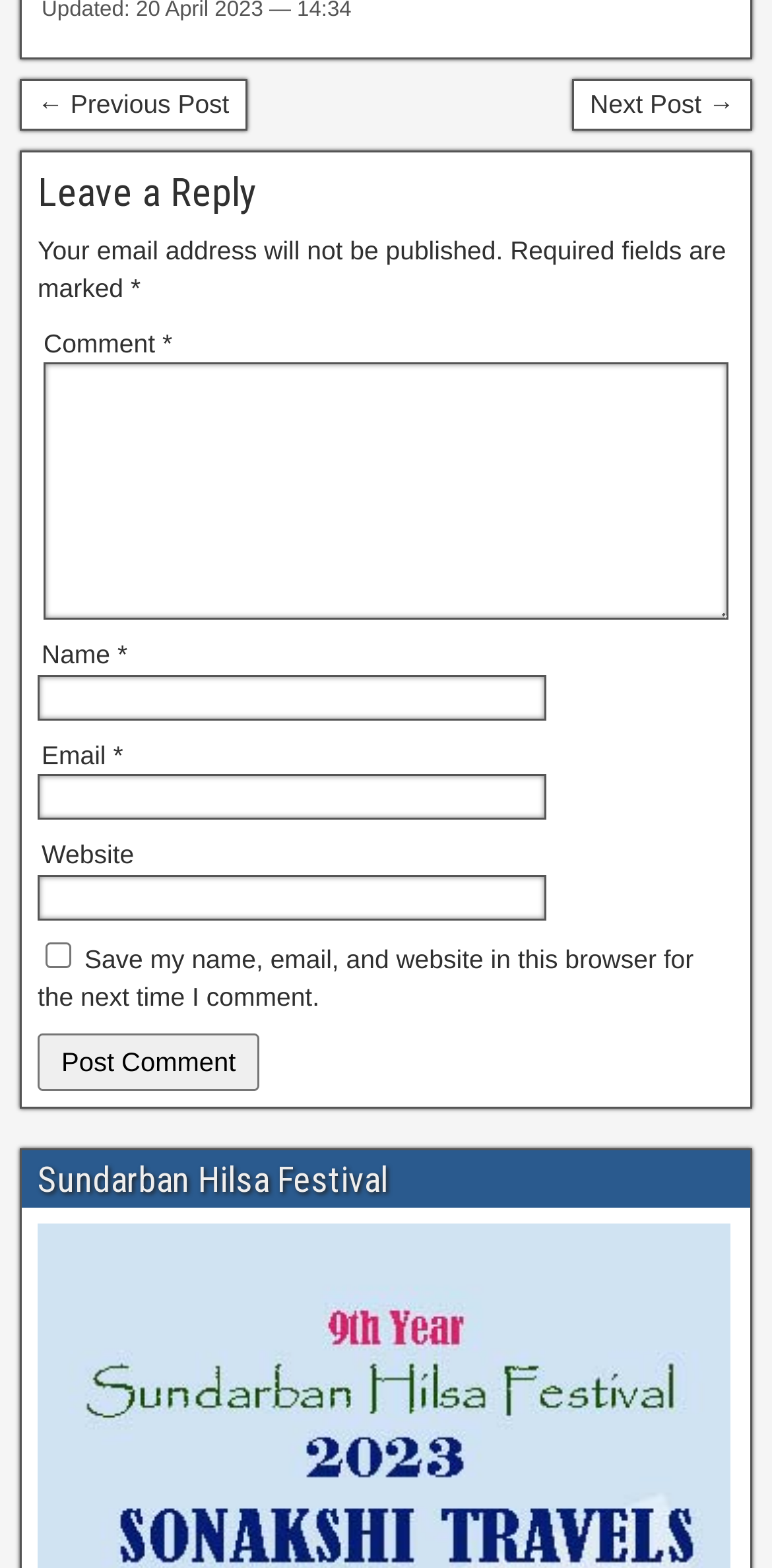What is the name of the festival mentioned?
Refer to the image and provide a concise answer in one word or phrase.

Sundarban Hilsa Festival